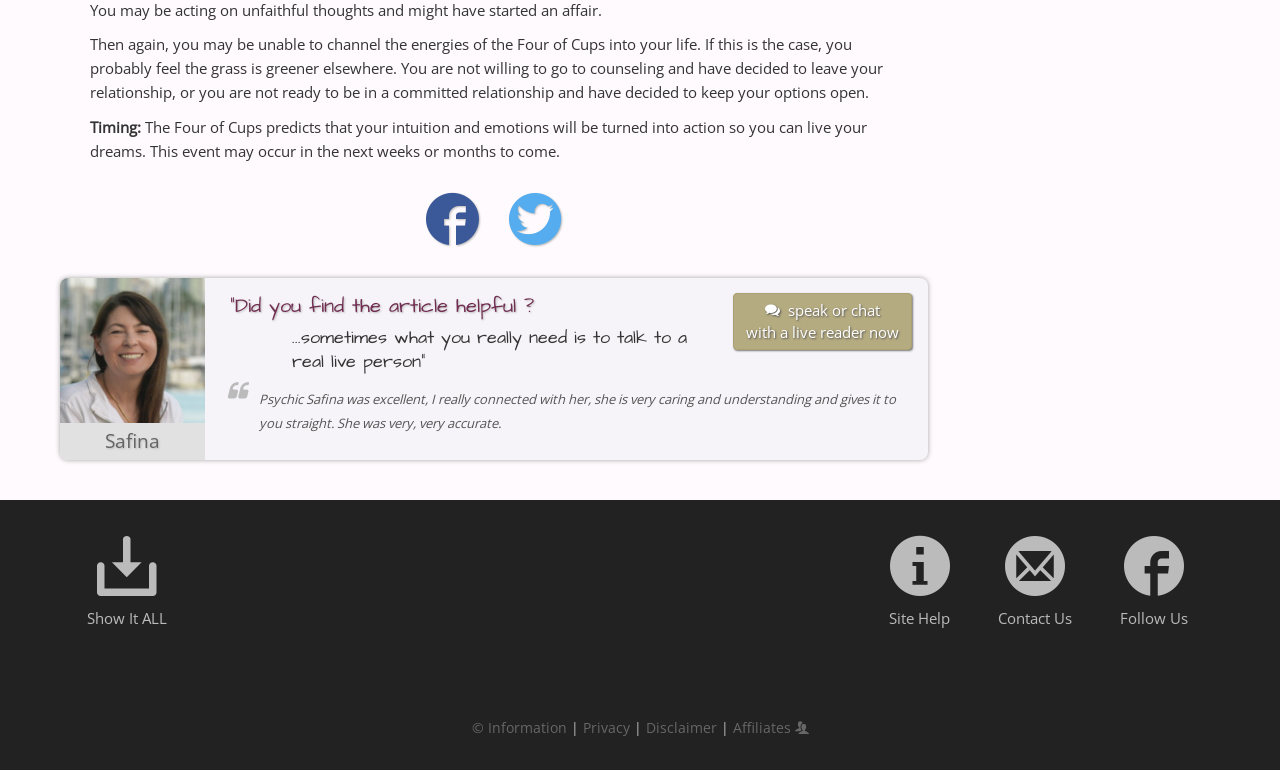Who is the recommended psychic reader?
Give a one-word or short phrase answer based on the image.

Safina